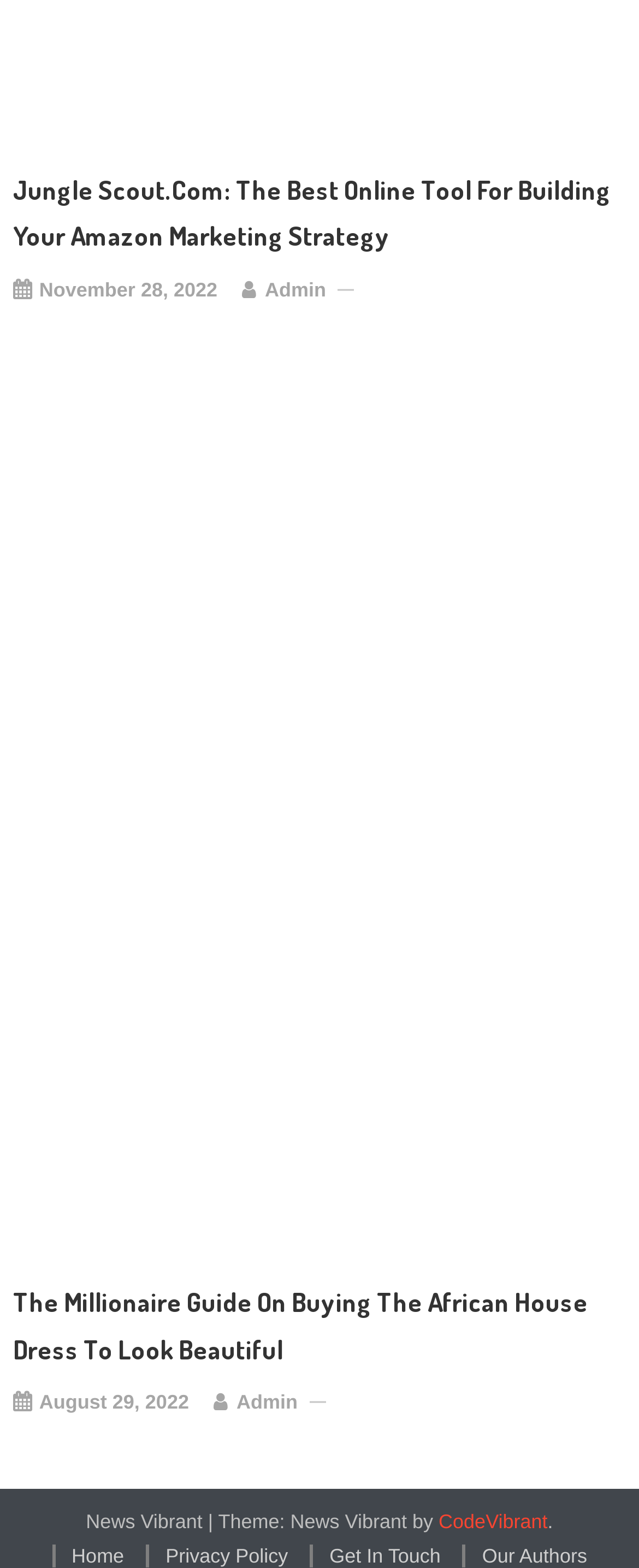How many navigation links are at the bottom of the webpage?
Answer with a single word or phrase, using the screenshot for reference.

4